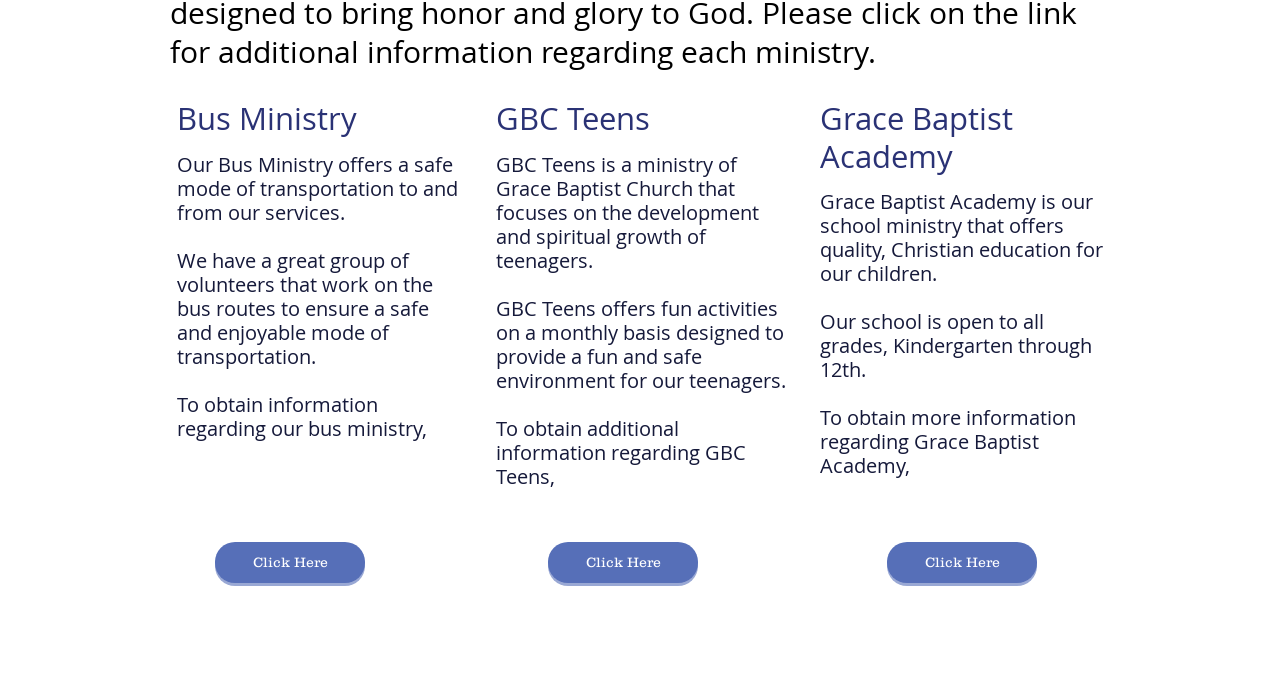Given the content of the image, can you provide a detailed answer to the question?
What can be done to obtain more information about the Bus Ministry?

The text 'To obtain information regarding our bus ministry, Click Here' suggests that clicking on the 'Click Here' link will provide more information about the Bus Ministry.